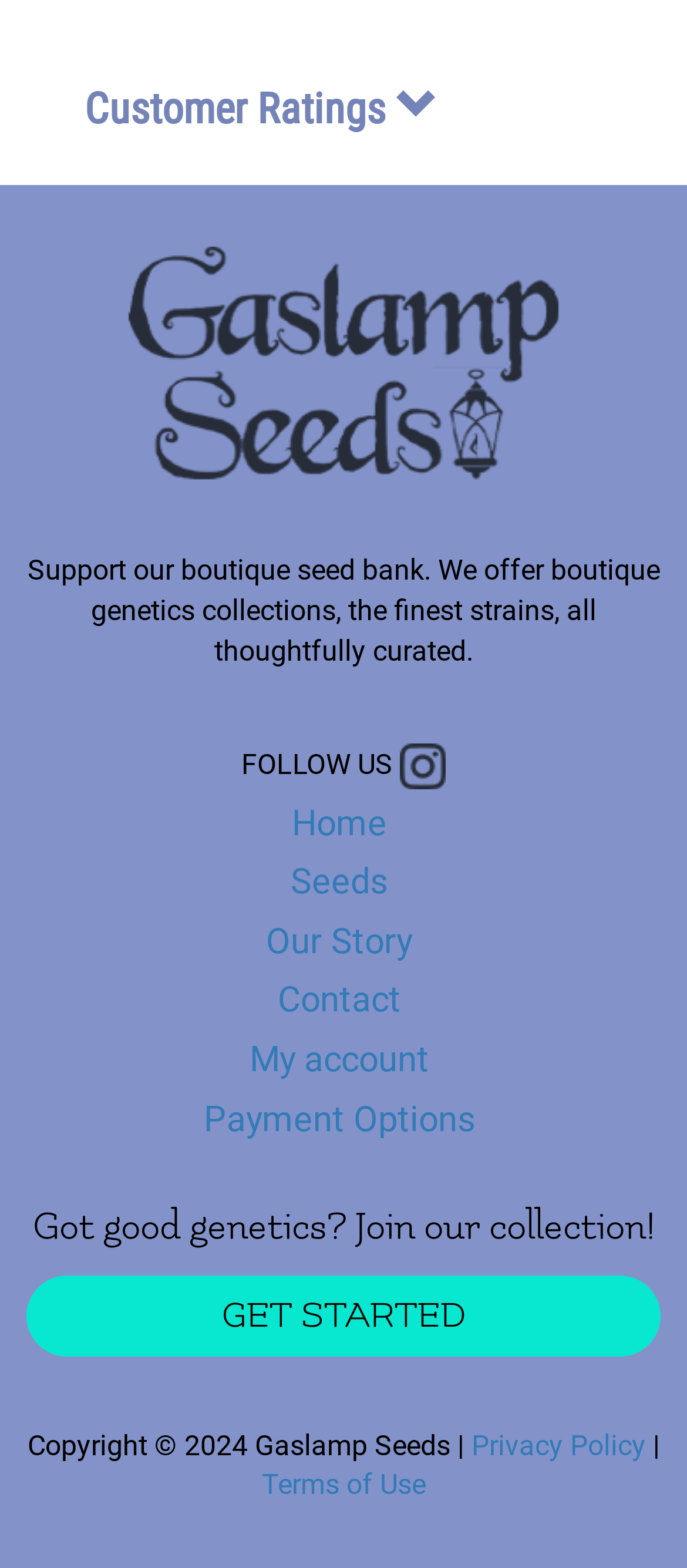Please give the bounding box coordinates of the area that should be clicked to fulfill the following instruction: "Learn more about the company's story". The coordinates should be in the format of four float numbers from 0 to 1, i.e., [left, top, right, bottom].

[0.387, 0.586, 0.6, 0.613]